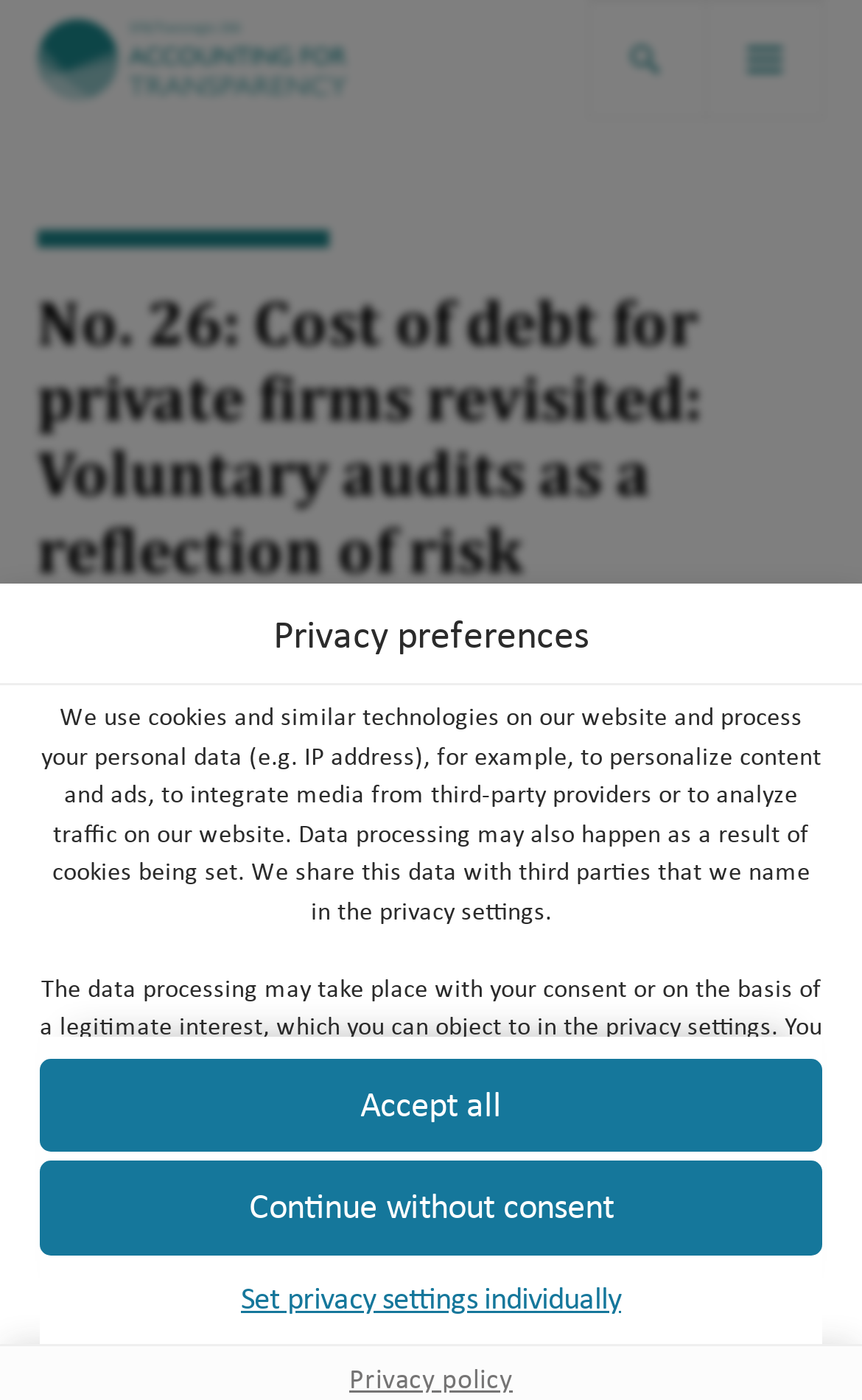What is the topic of the research study?
Provide a one-word or short-phrase answer based on the image.

Cost of debt